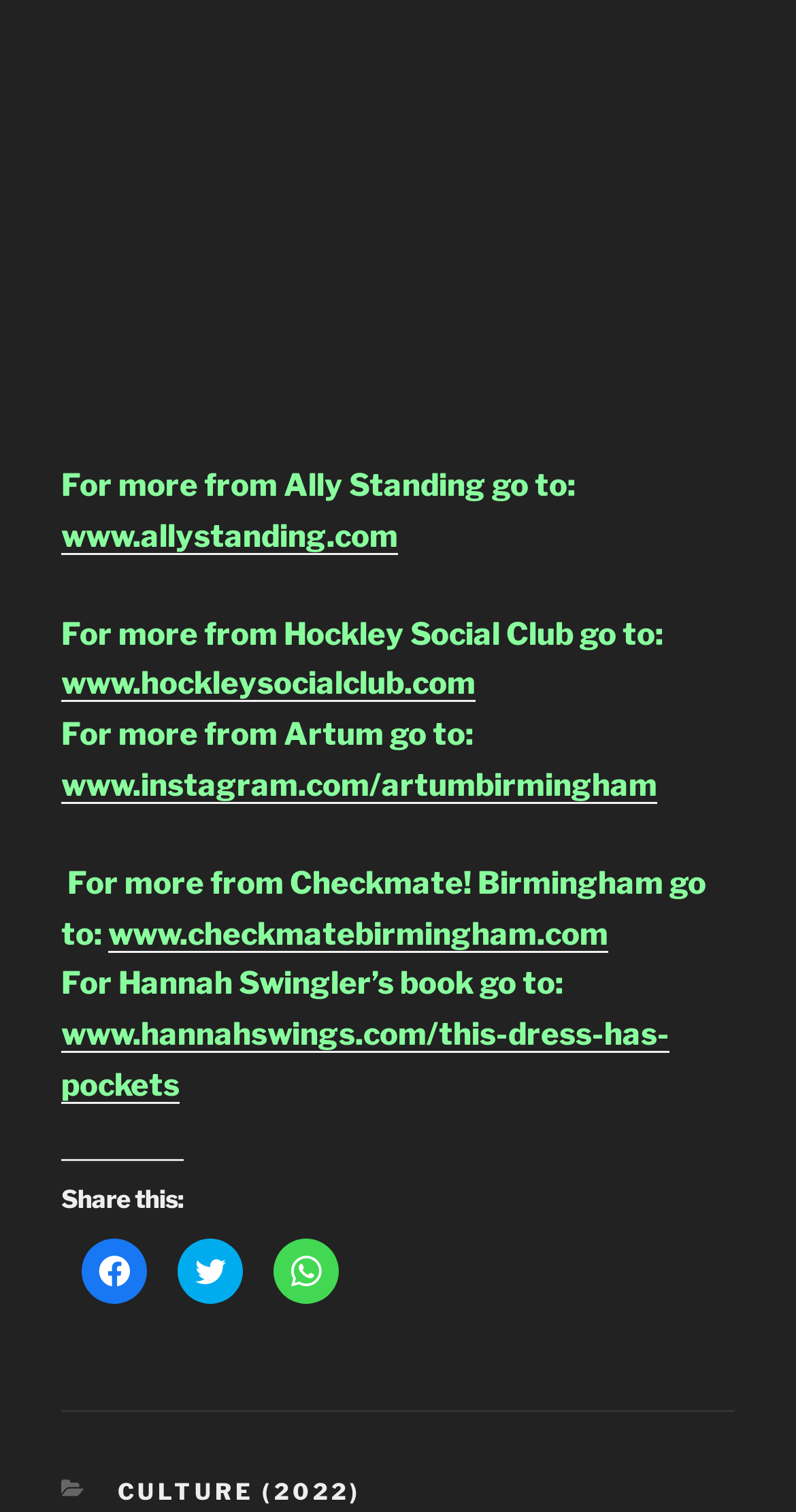Please determine the bounding box coordinates of the element to click on in order to accomplish the following task: "View CULTURE category". Ensure the coordinates are four float numbers ranging from 0 to 1, i.e., [left, top, right, bottom].

[0.147, 0.977, 0.455, 0.996]